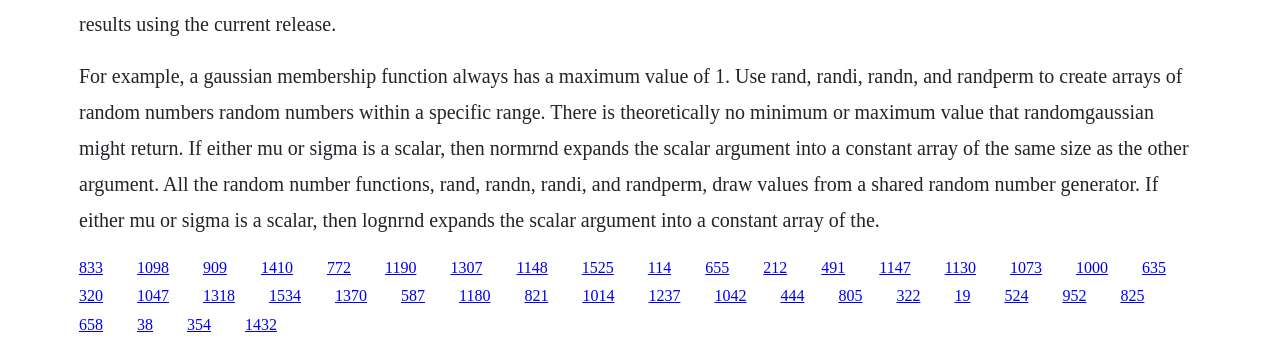Kindly determine the bounding box coordinates for the clickable area to achieve the given instruction: "Read about gaussian membership function".

[0.062, 0.186, 0.929, 0.663]